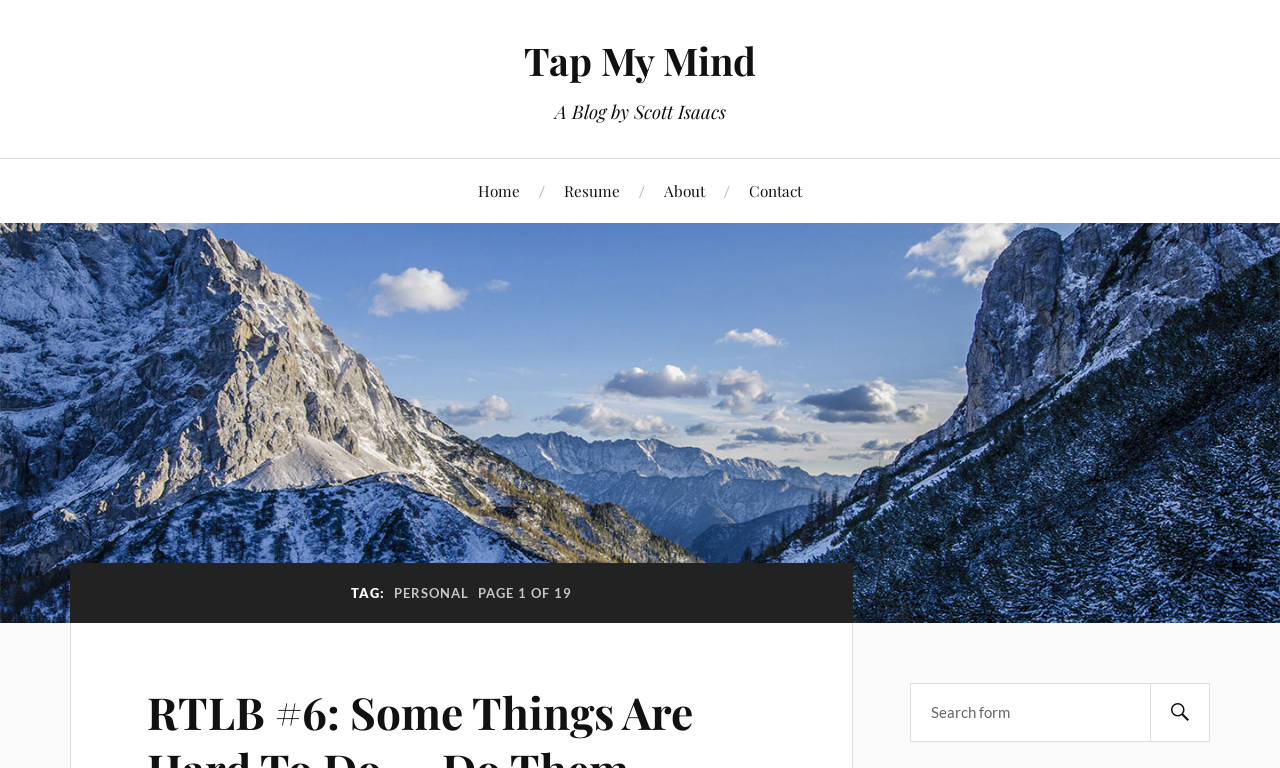Examine the screenshot and answer the question in as much detail as possible: What is the current page number?

The answer can be found in the heading element 'TAG: PERSONAL PAGE 1 OF 19', which indicates that the current page is the first page out of a total of 19 pages.